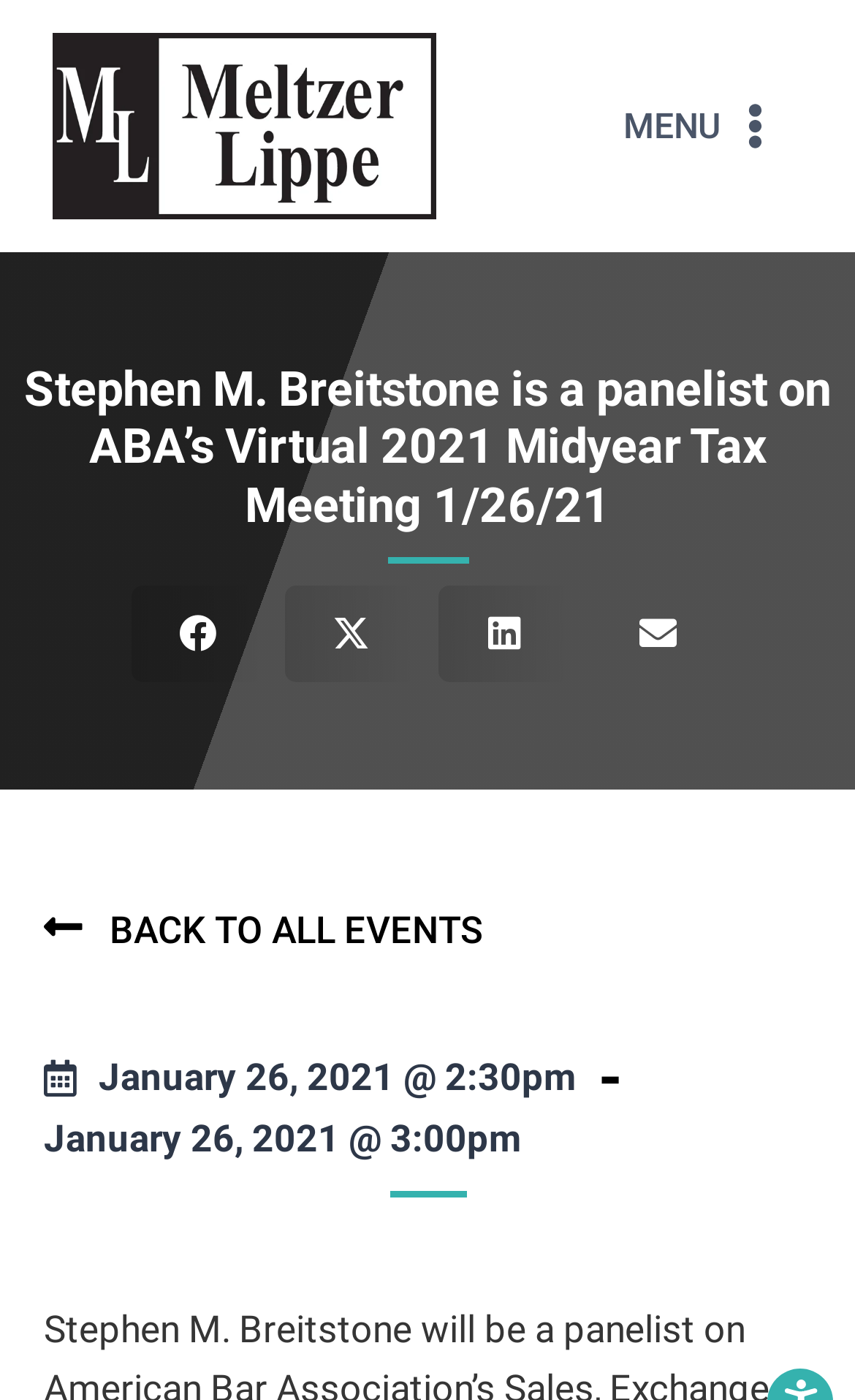Please identify the bounding box coordinates of the element on the webpage that should be clicked to follow this instruction: "Go back to all events". The bounding box coordinates should be given as four float numbers between 0 and 1, formatted as [left, top, right, bottom].

[0.051, 0.644, 0.949, 0.686]